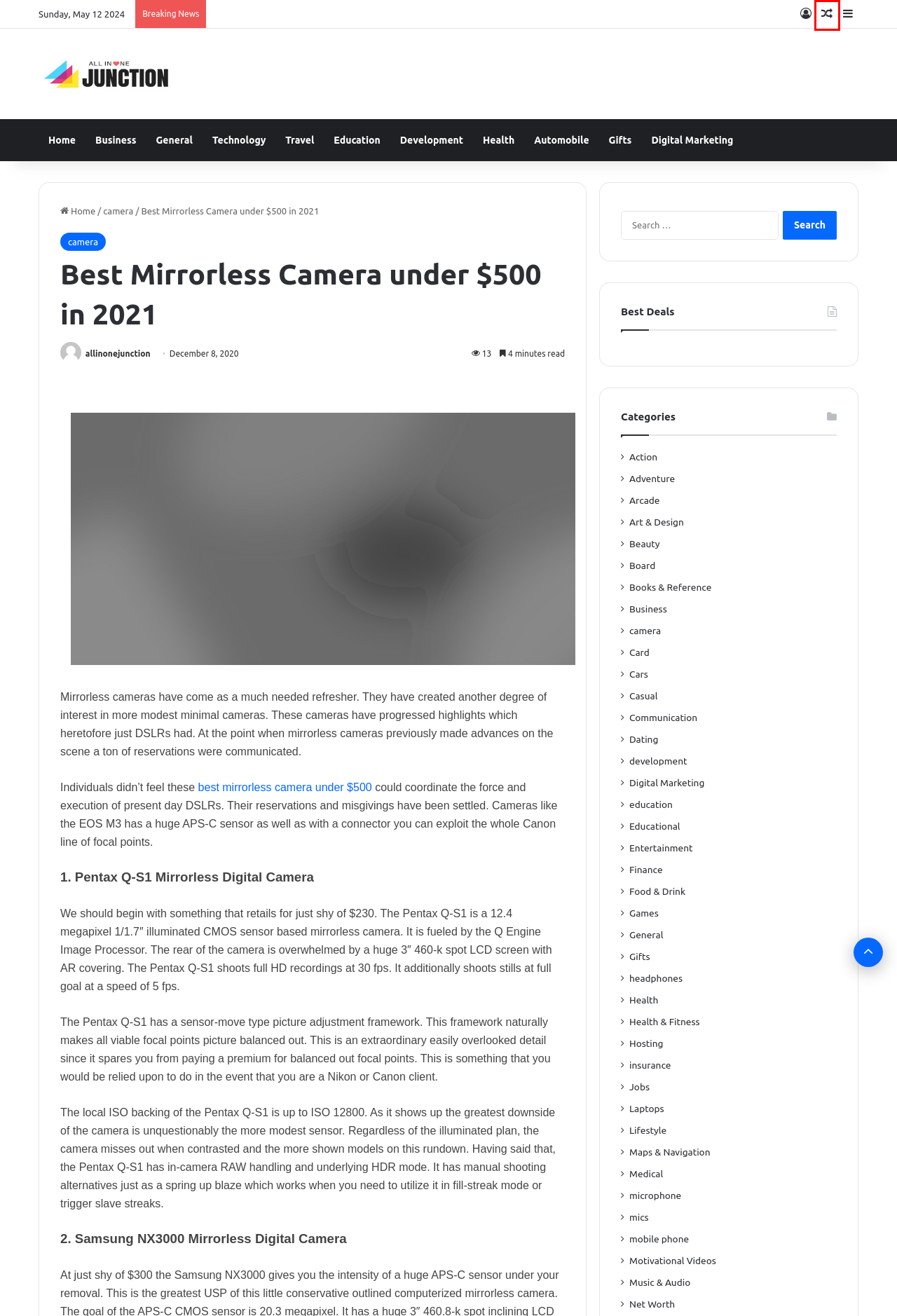Examine the screenshot of a webpage with a red rectangle bounding box. Select the most accurate webpage description that matches the new webpage after clicking the element within the bounding box. Here are the candidates:
A. allinonejunction, Author at All in One Junction
B. Lifestyle Archives - All in One Junction
C. development Archives - All in One Junction
D. Finance Archives - All in One Junction
E. camera Archives - All in One Junction
F. Books & Reference Archives - All in One Junction
G. Best school in Jaipur with student-centered approach - All in One Junction
H. microphone Archives - All in One Junction

G